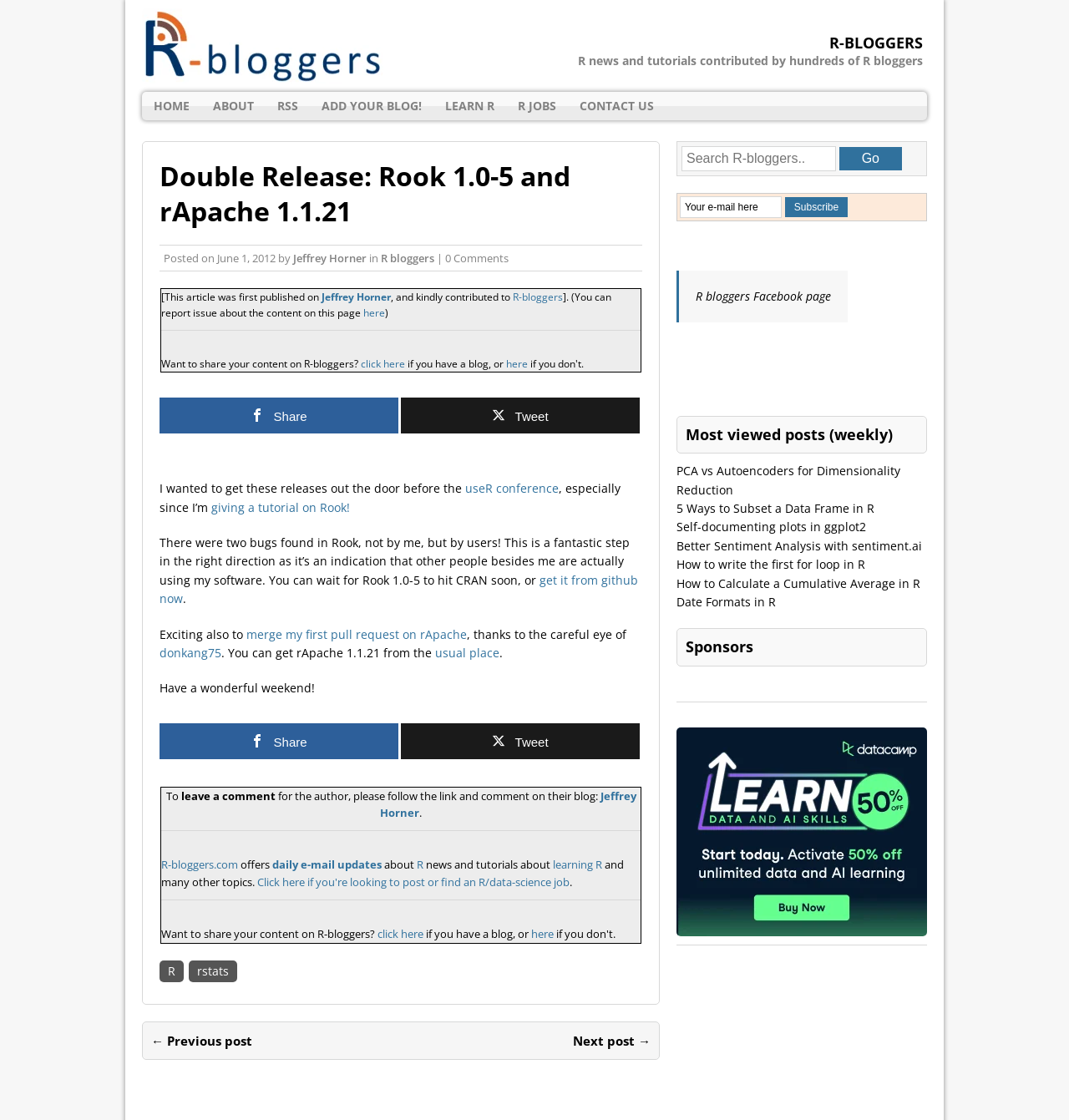Identify the bounding box coordinates of the region that should be clicked to execute the following instruction: "Share the article on social media".

[0.149, 0.355, 0.373, 0.387]